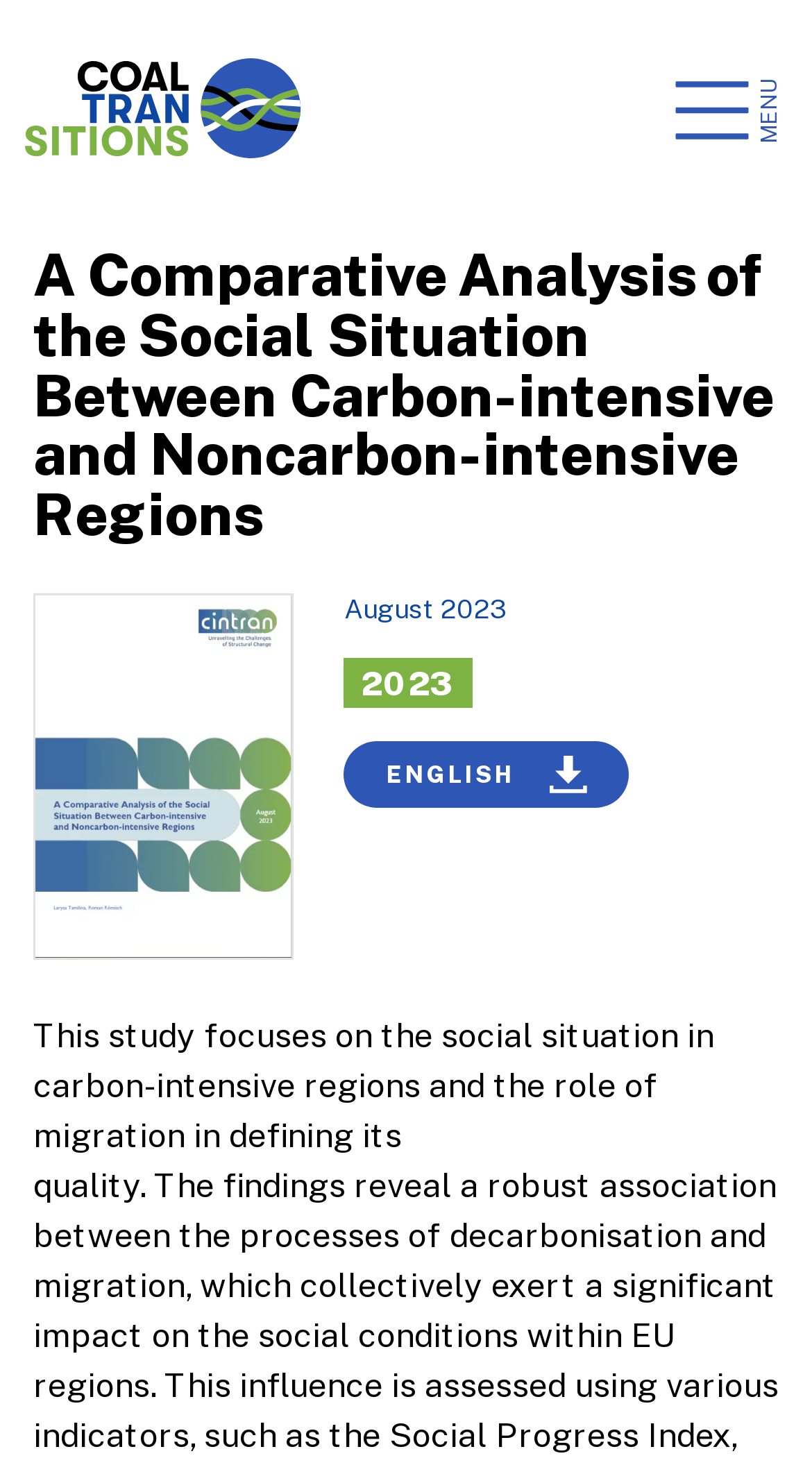What is the purpose of the button?
Based on the image, provide a one-word or brief-phrase response.

MENU